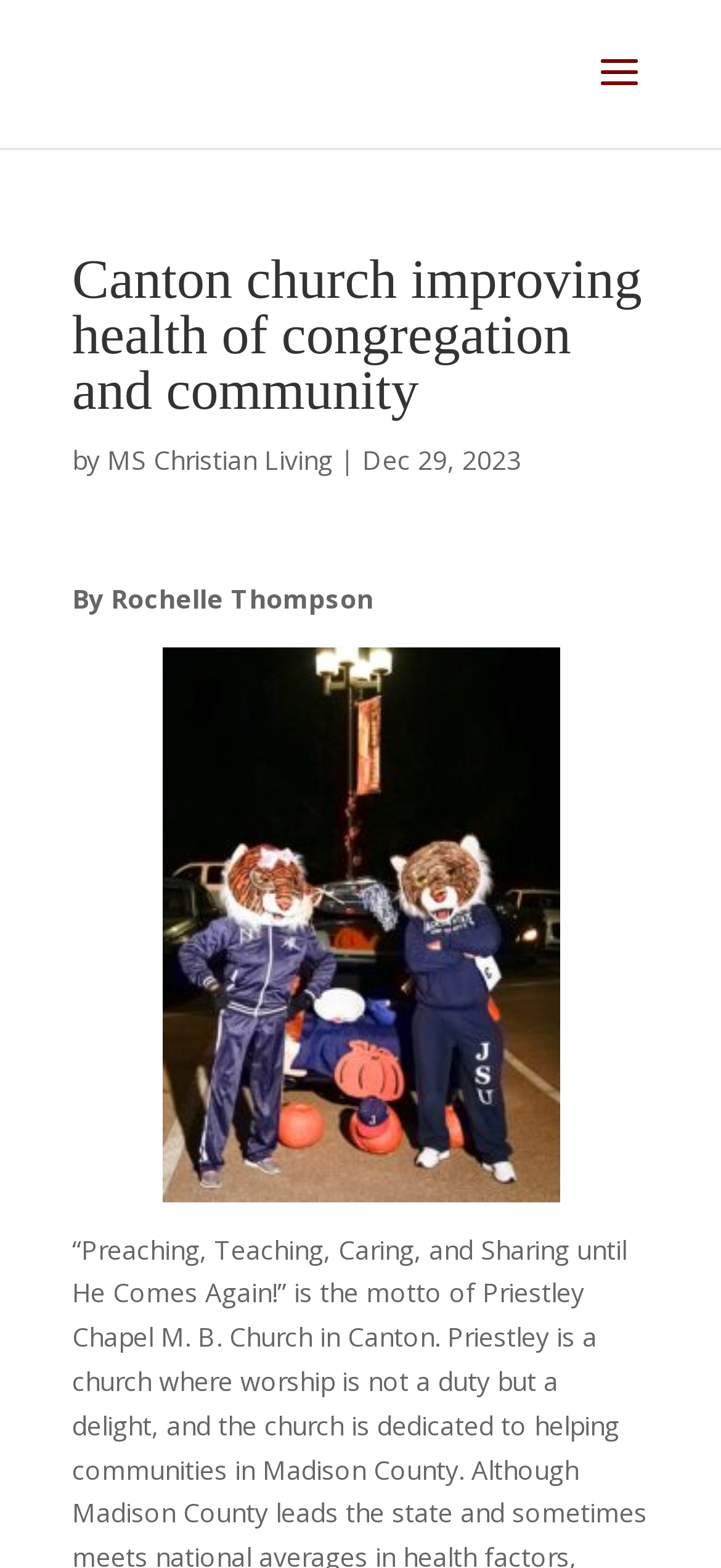Provide a brief response in the form of a single word or phrase:
What is the motto of Priestley Chapel M. B. Church?

“Preaching, Teaching, Caring, and Sharing until He Comes Again!”